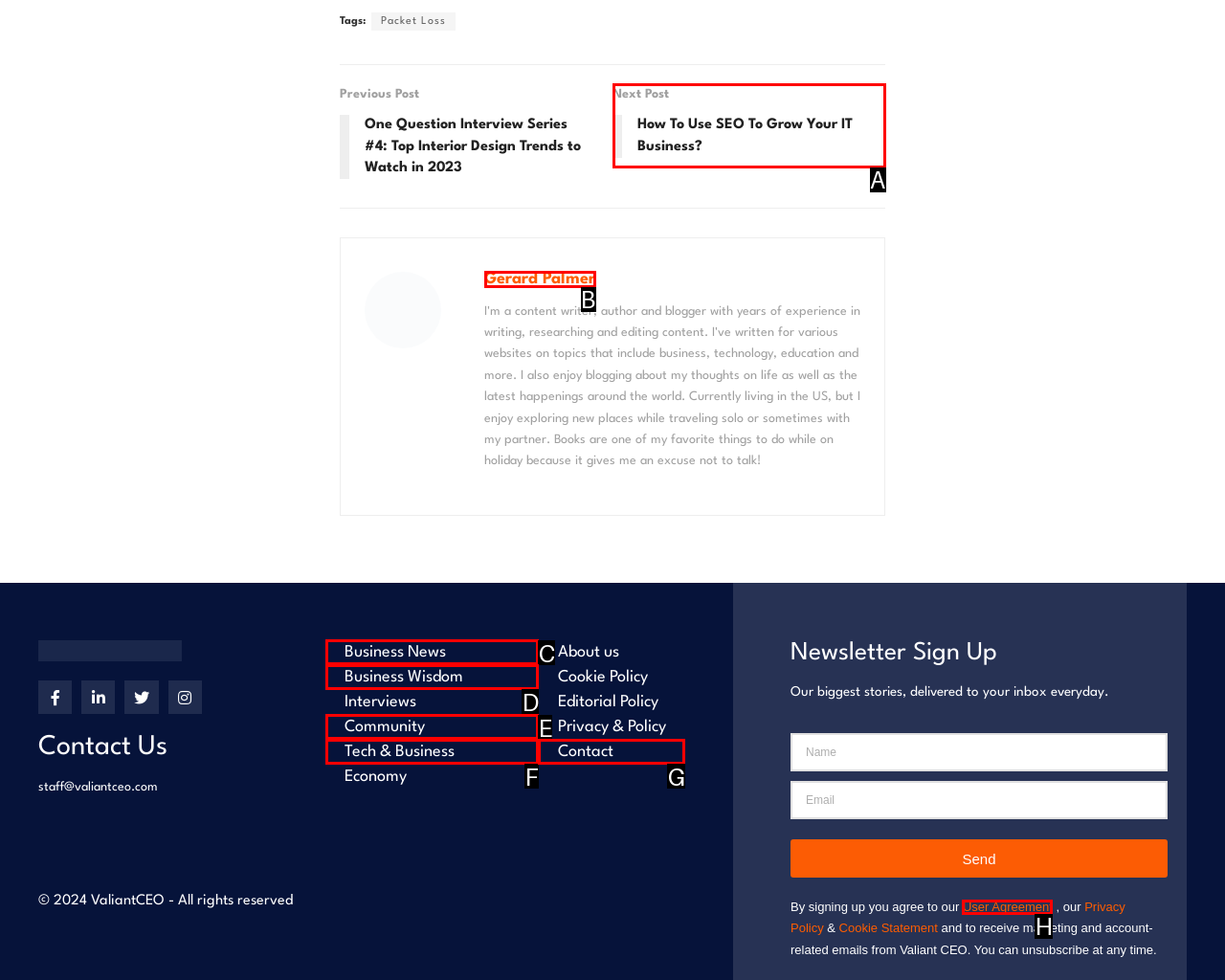Determine the HTML element that aligns with the description: Contact
Answer by stating the letter of the appropriate option from the available choices.

G